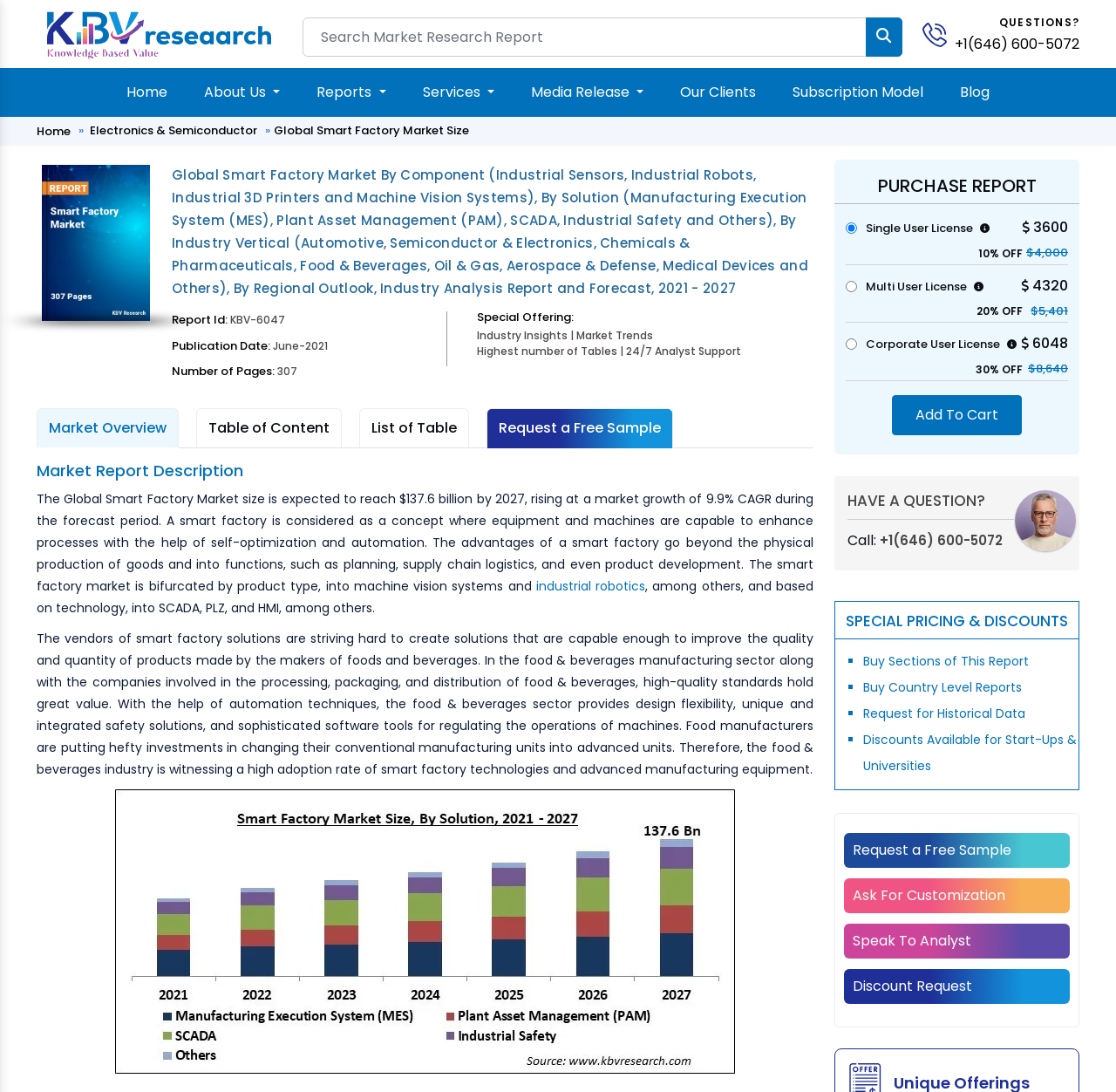Please indicate the bounding box coordinates of the element's region to be clicked to achieve the instruction: "Click on 'PURCHASE REPORT'". Provide the coordinates as four float numbers between 0 and 1, i.e., [left, top, right, bottom].

[0.748, 0.161, 0.967, 0.18]